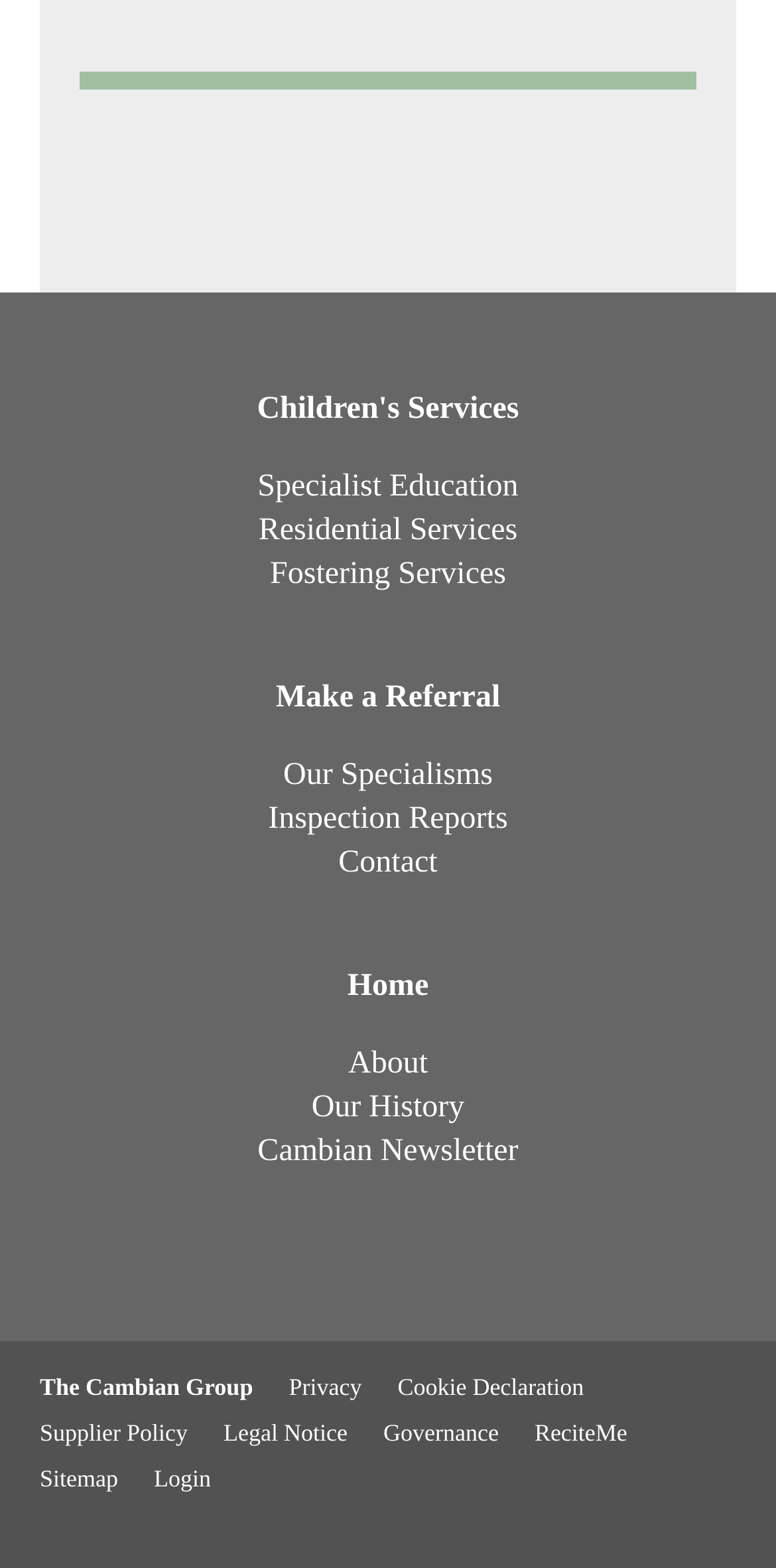Locate the bounding box coordinates of the clickable region to complete the following instruction: "Go to About page."

[0.449, 0.667, 0.551, 0.689]